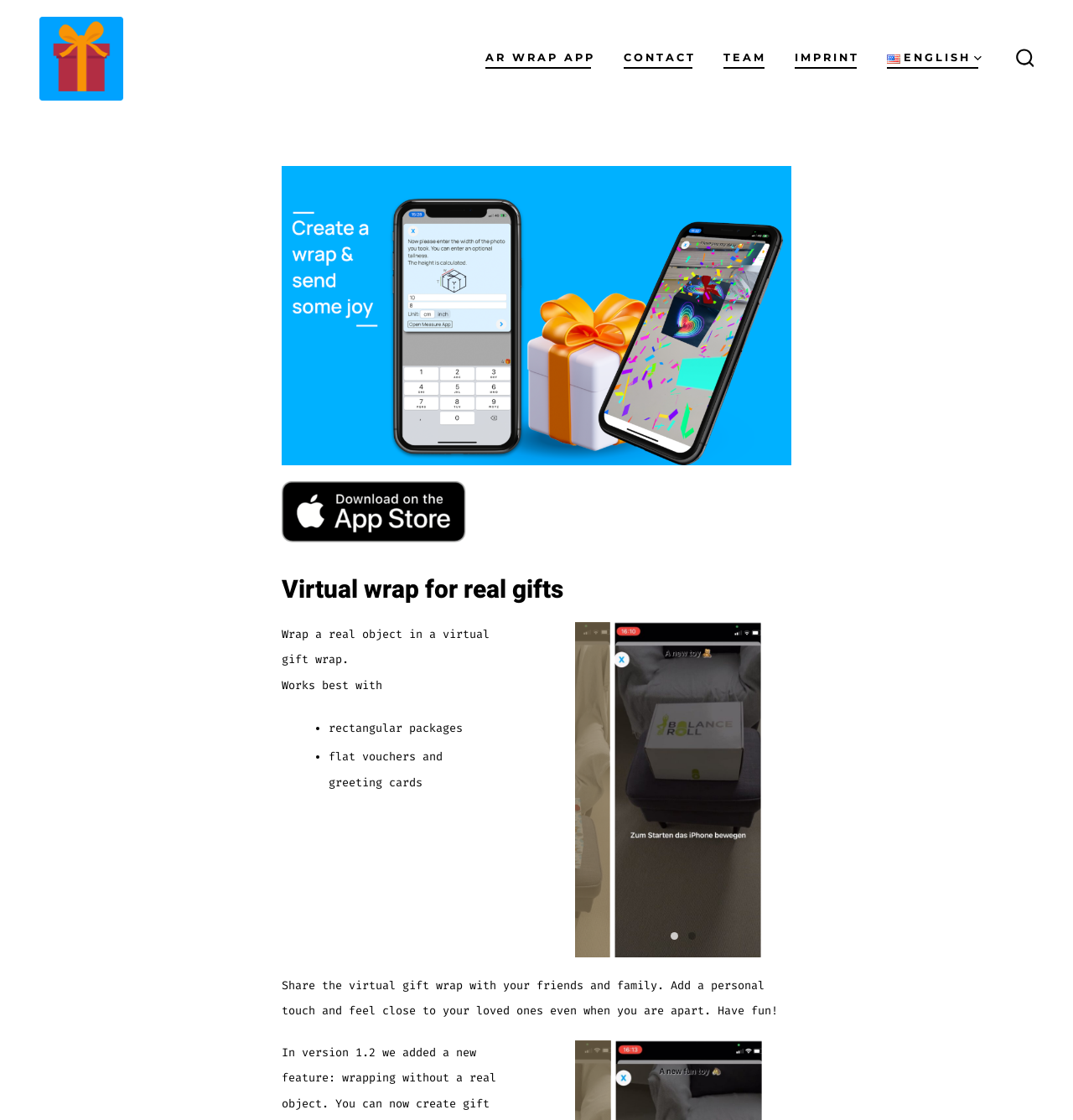Specify the bounding box coordinates for the region that must be clicked to perform the given instruction: "Toggle search".

[0.937, 0.034, 0.973, 0.071]